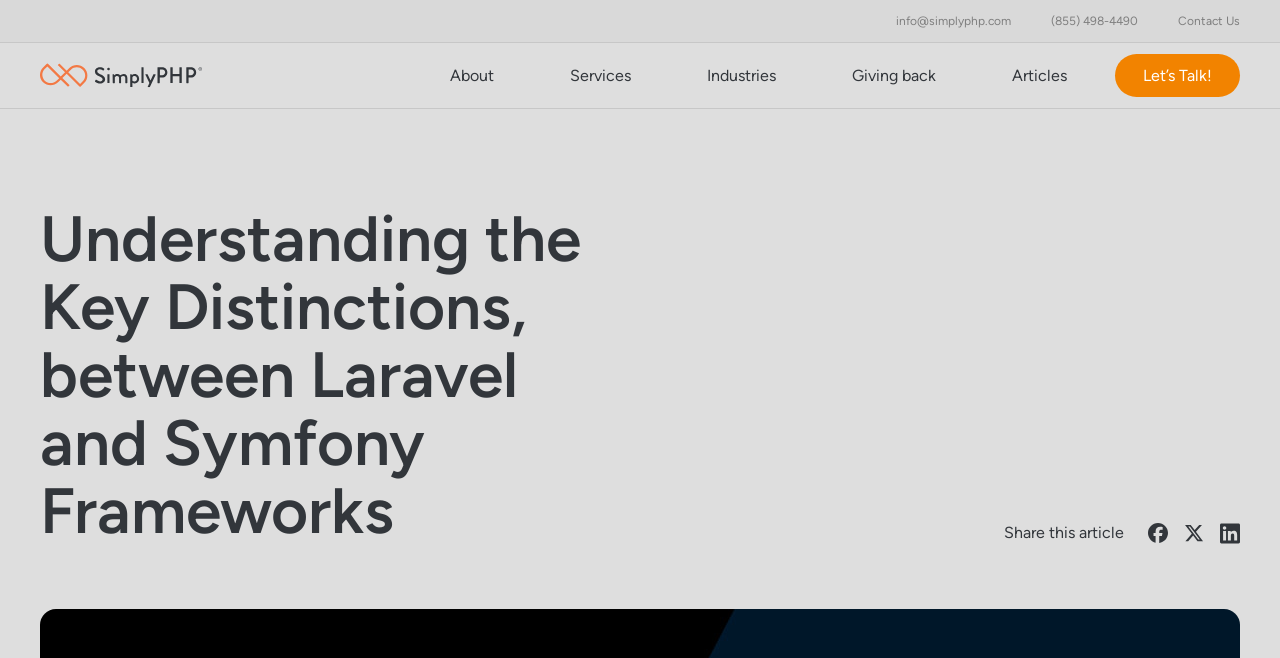Please respond to the question with a concise word or phrase:
What is the company name?

SimplyPHP